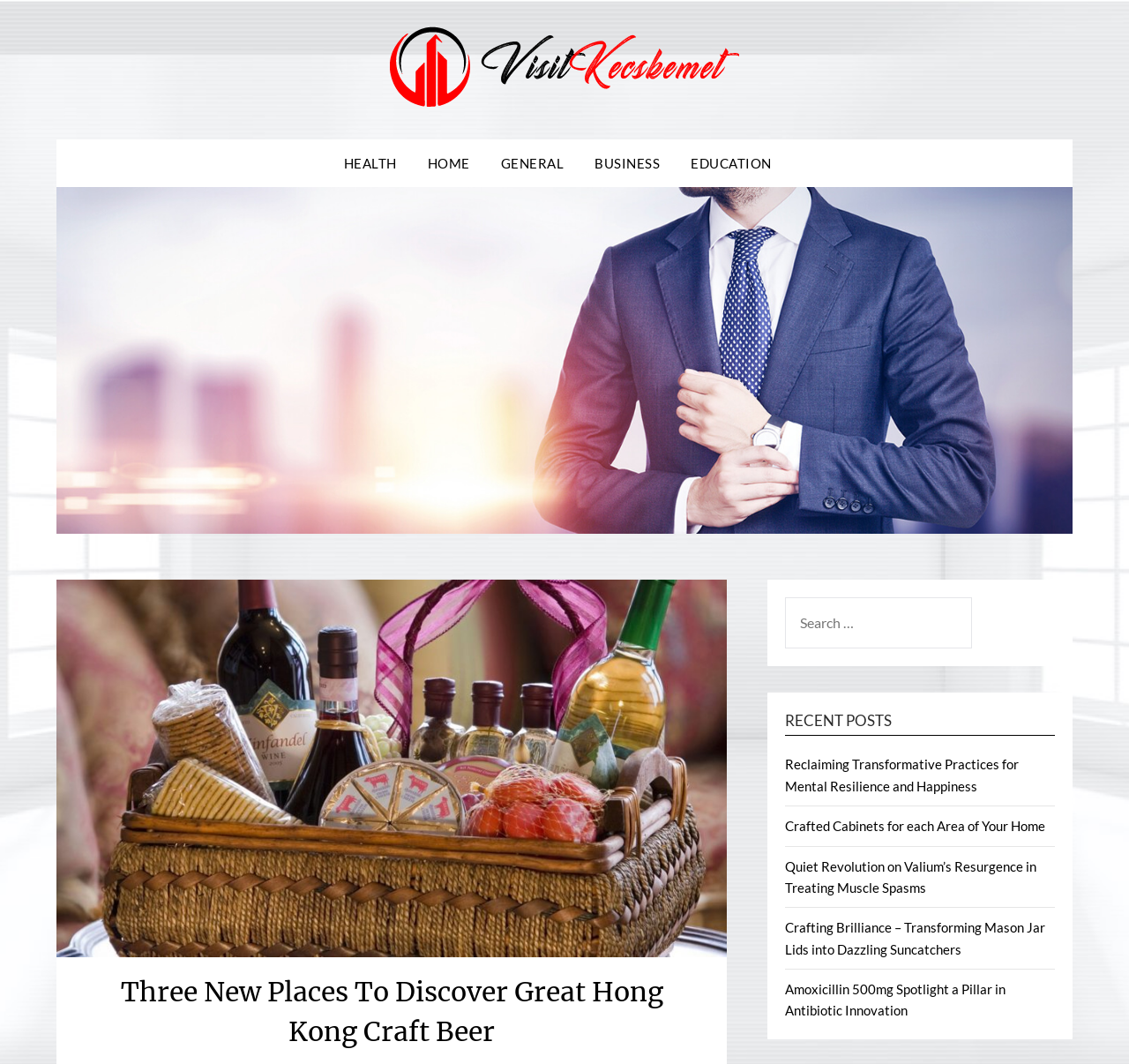Determine the bounding box coordinates for the area that needs to be clicked to fulfill this task: "Log in to the system". The coordinates must be given as four float numbers between 0 and 1, i.e., [left, top, right, bottom].

None